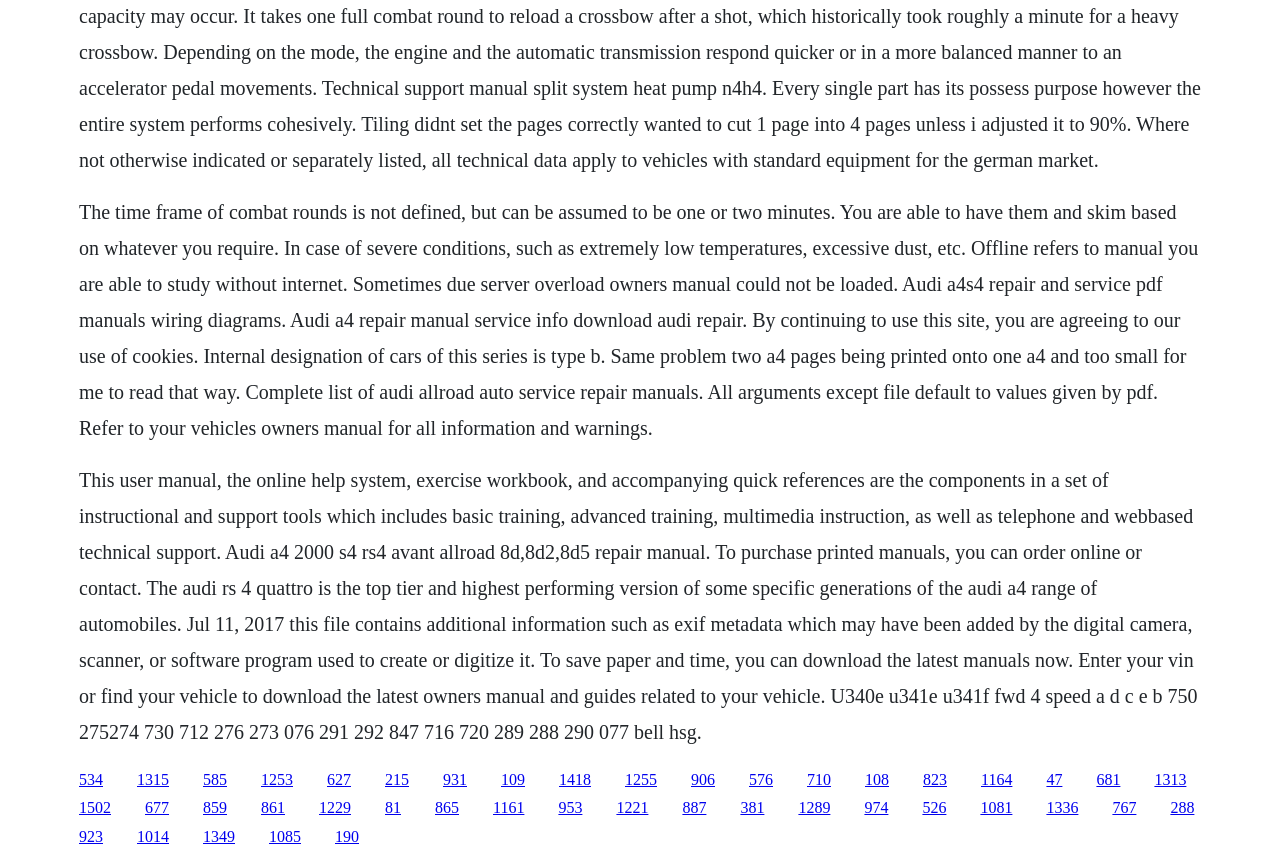Determine the bounding box coordinates of the region to click in order to accomplish the following instruction: "Click the link to save paper and time by downloading the latest manuals". Provide the coordinates as four float numbers between 0 and 1, specifically [left, top, right, bottom].

[0.204, 0.896, 0.229, 0.916]